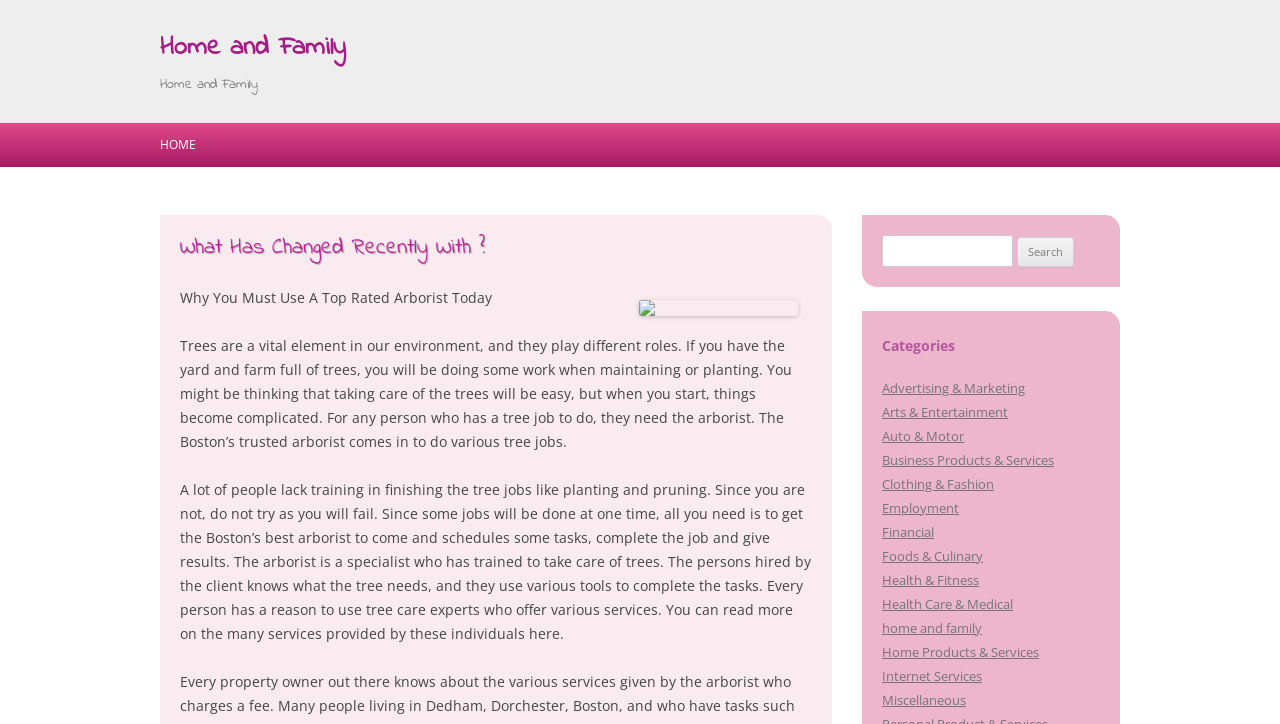What is the function of the search box?
Refer to the image and provide a one-word or short phrase answer.

To search for content